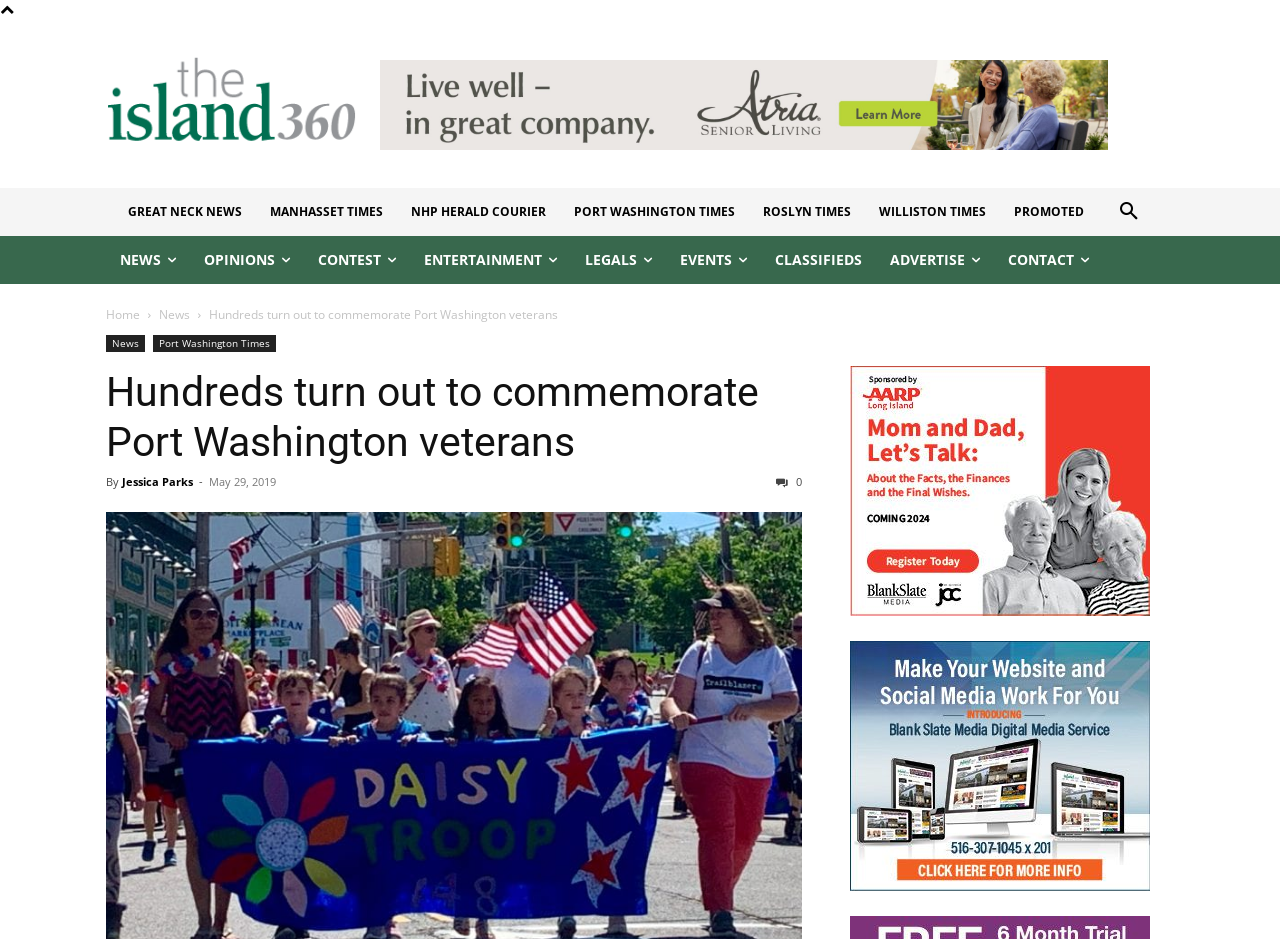Please identify the bounding box coordinates of the clickable area that will fulfill the following instruction: "Read the article about 'How to Shoot a Corporate Video for a Travel Brand'". The coordinates should be in the format of four float numbers between 0 and 1, i.e., [left, top, right, bottom].

None